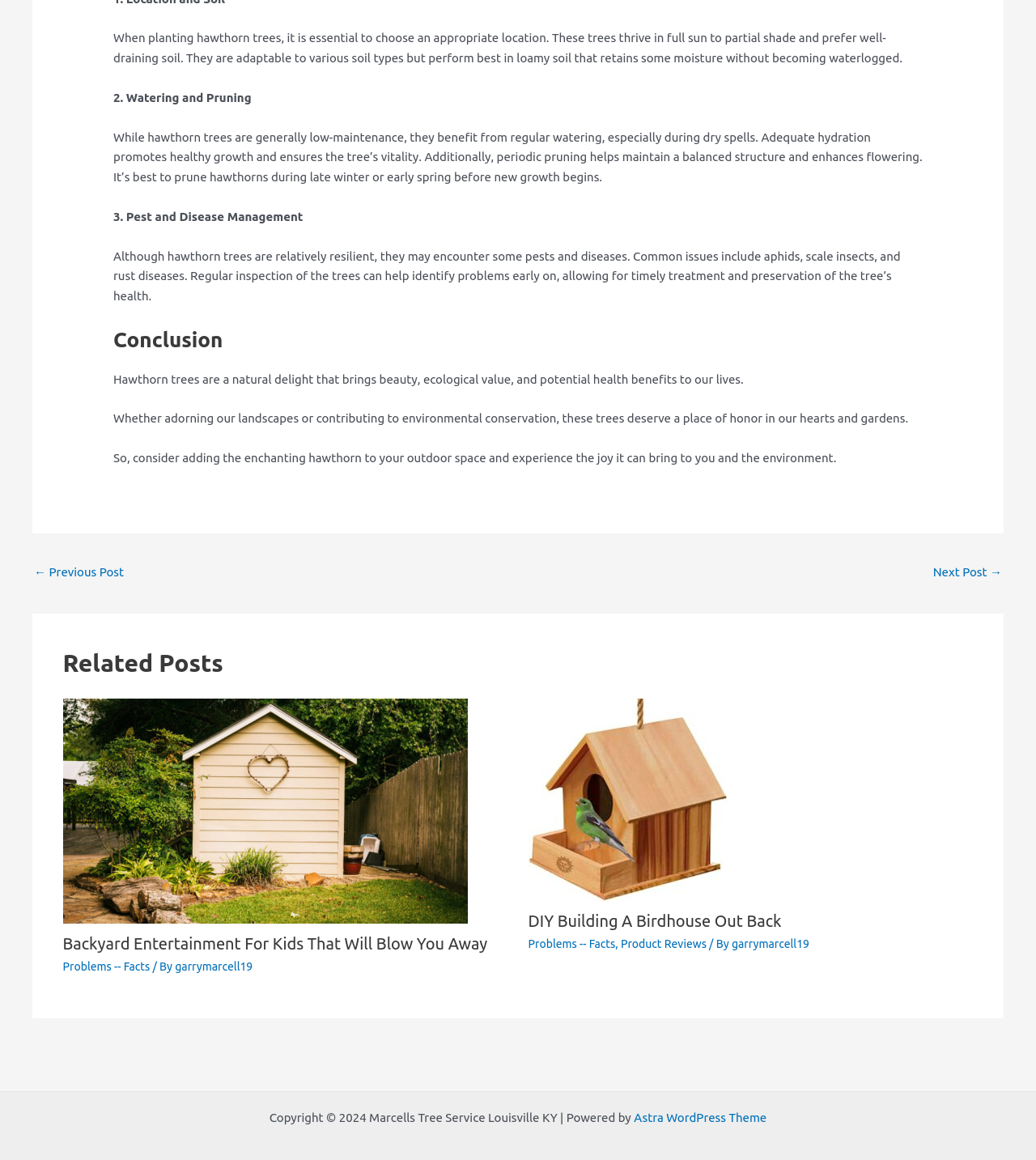Based on the image, please elaborate on the answer to the following question:
What are some common issues that hawthorn trees may encounter?

According to the webpage, hawthorn trees may encounter some pests and diseases, including aphids, scale insects, and rust diseases. This information is mentioned in the section '3. Pest and Disease Management', which provides guidance on managing these issues.